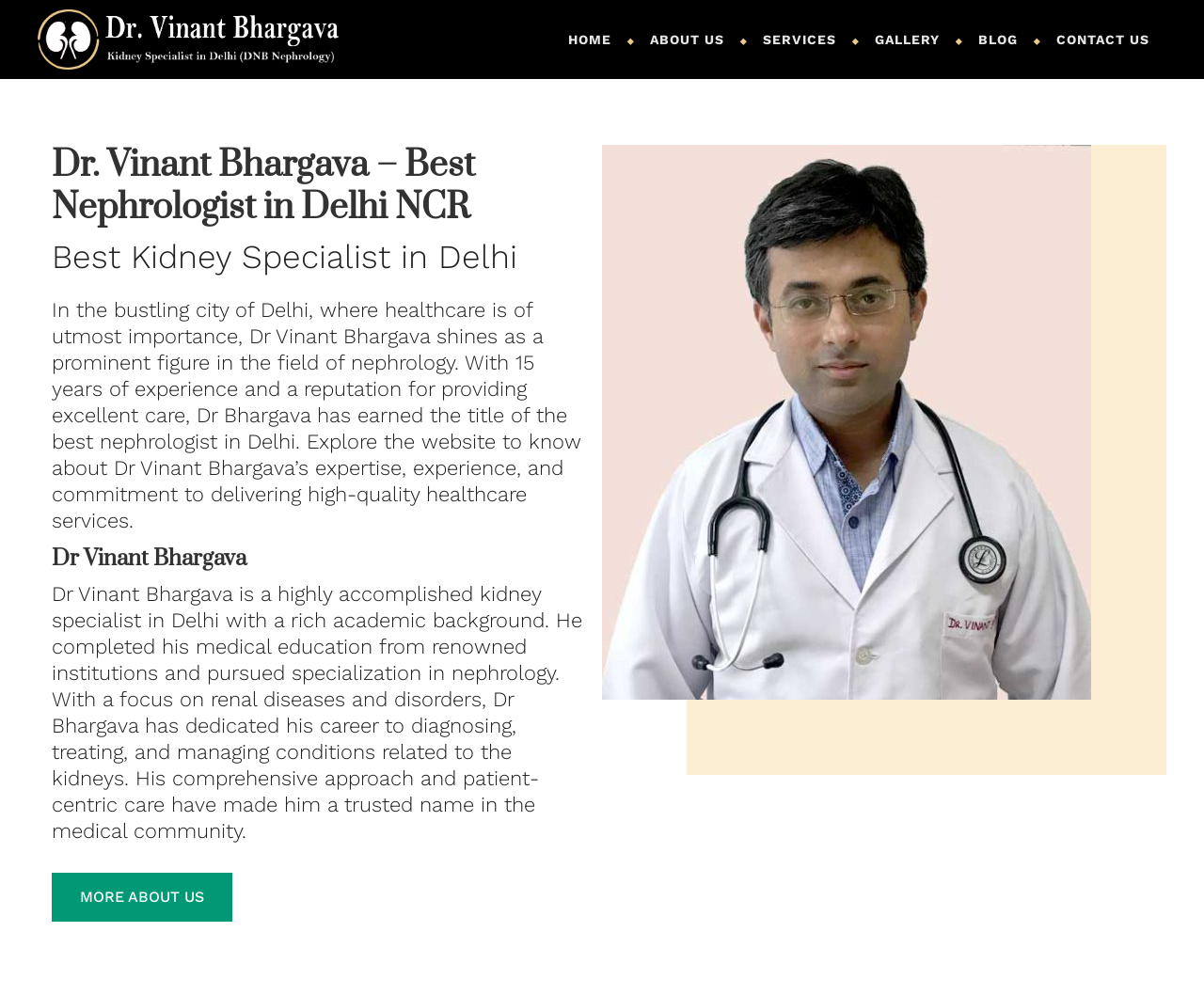Determine the bounding box coordinates of the element that should be clicked to execute the following command: "Explore Bao’an district".

None